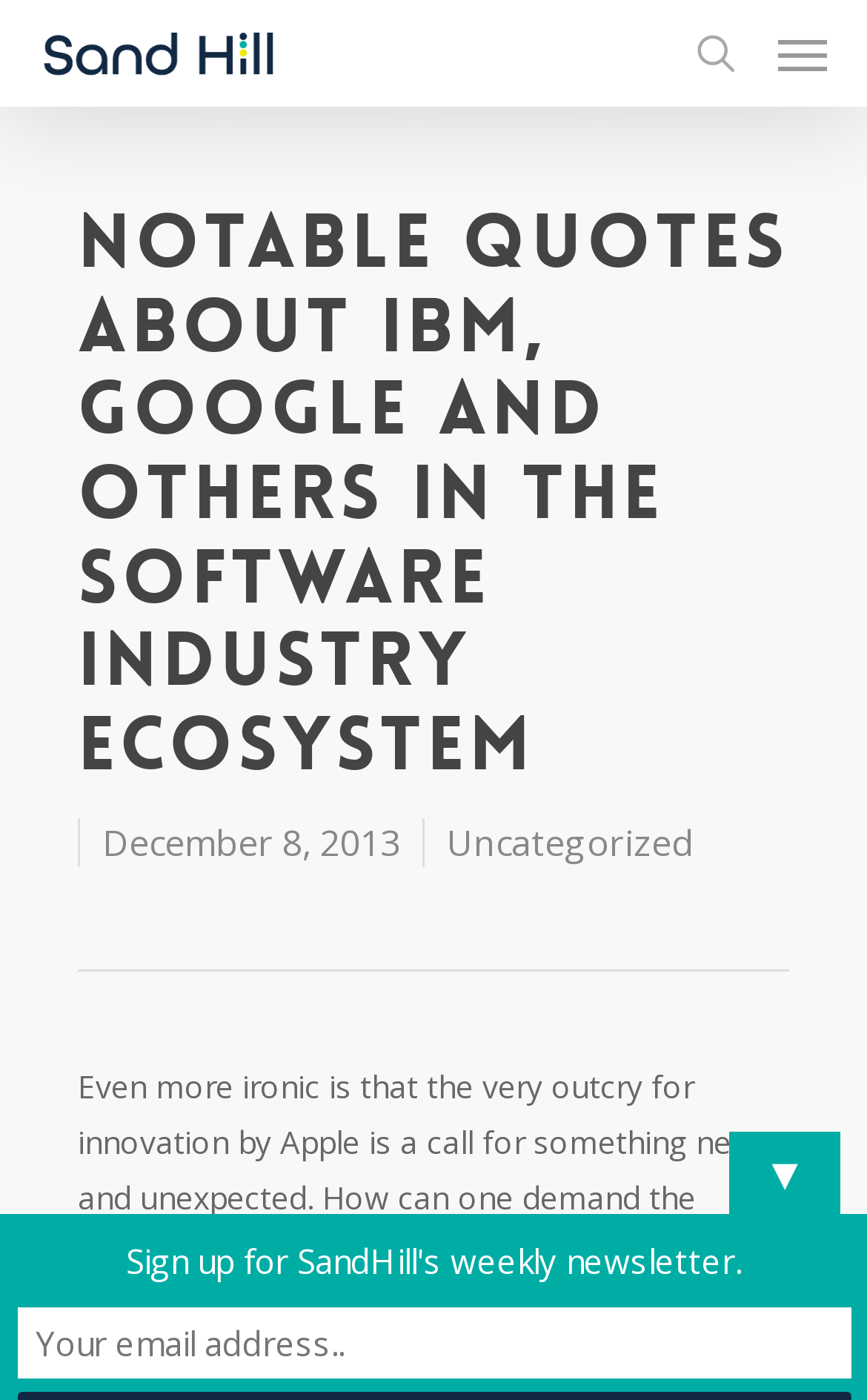What is the name of the website?
Look at the image and respond to the question as thoroughly as possible.

I determined the answer by looking at the root element and the link with the text 'Sand Hill Group' which is likely to be the website's name.